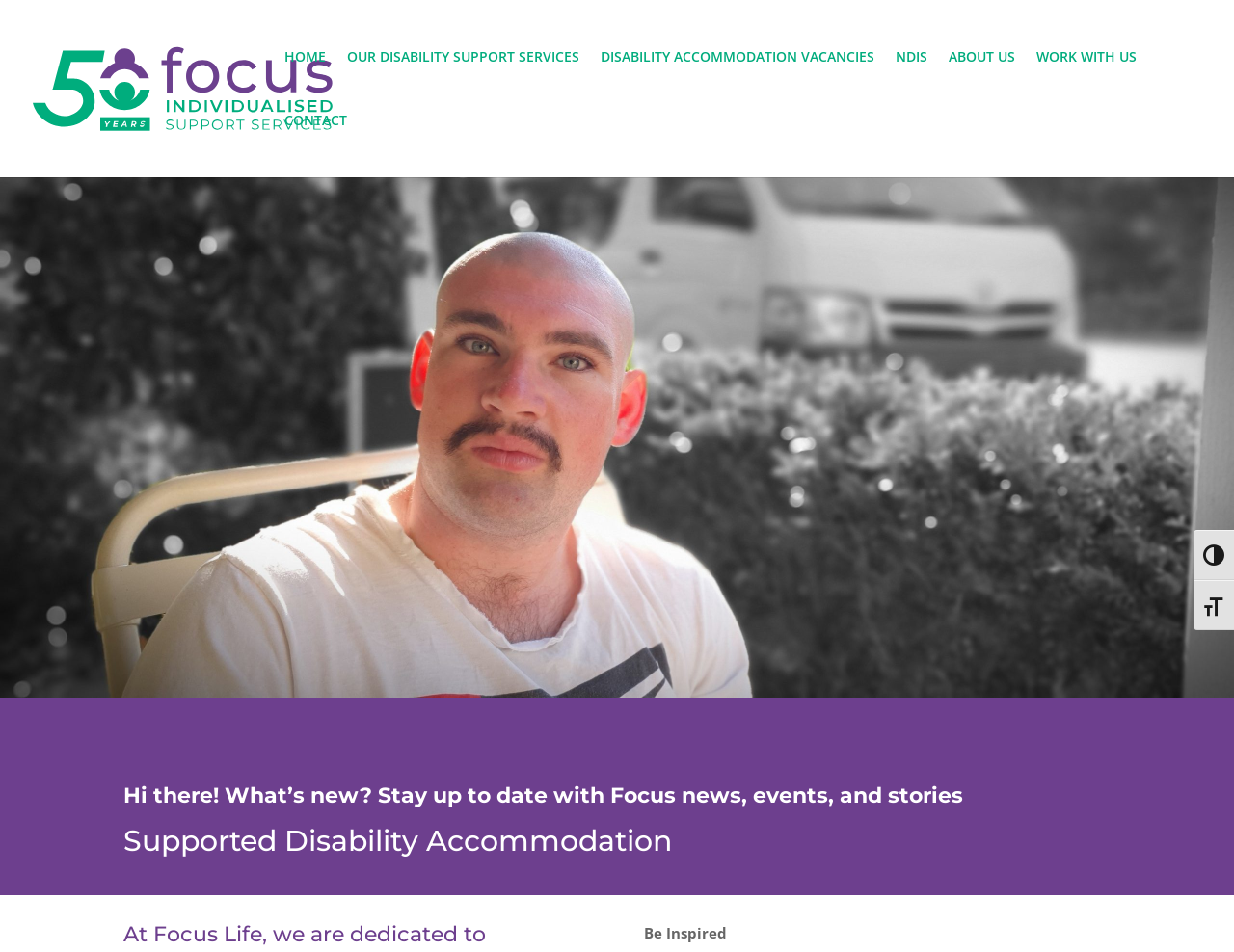How many main navigation links are there?
Using the visual information from the image, give a one-word or short-phrase answer.

7